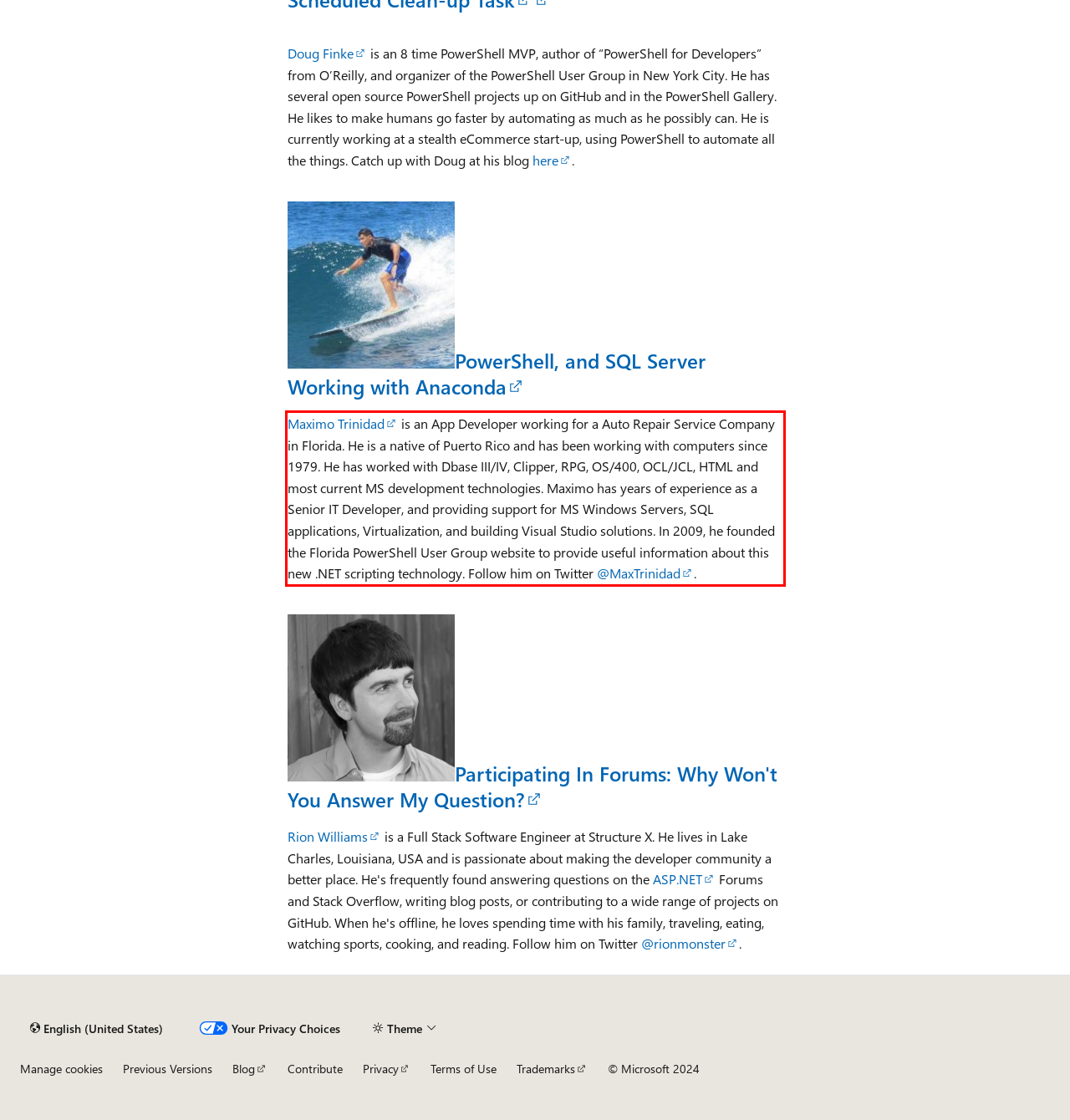Examine the webpage screenshot, find the red bounding box, and extract the text content within this marked area.

Maximo Trinidad is an App Developer working for a Auto Repair Service Company in Florida. He is a native of Puerto Rico and has been working with computers since 1979. He has worked with Dbase III/IV, Clipper, RPG, OS/400, OCL/JCL, HTML and most current MS development technologies. Maximo has years of experience as a Senior IT Developer, and providing support for MS Windows Servers, SQL applications, Virtualization, and building Visual Studio solutions. In 2009, he founded the Florida PowerShell User Group website to provide useful information about this new .NET scripting technology. Follow him on Twitter @MaxTrinidad.